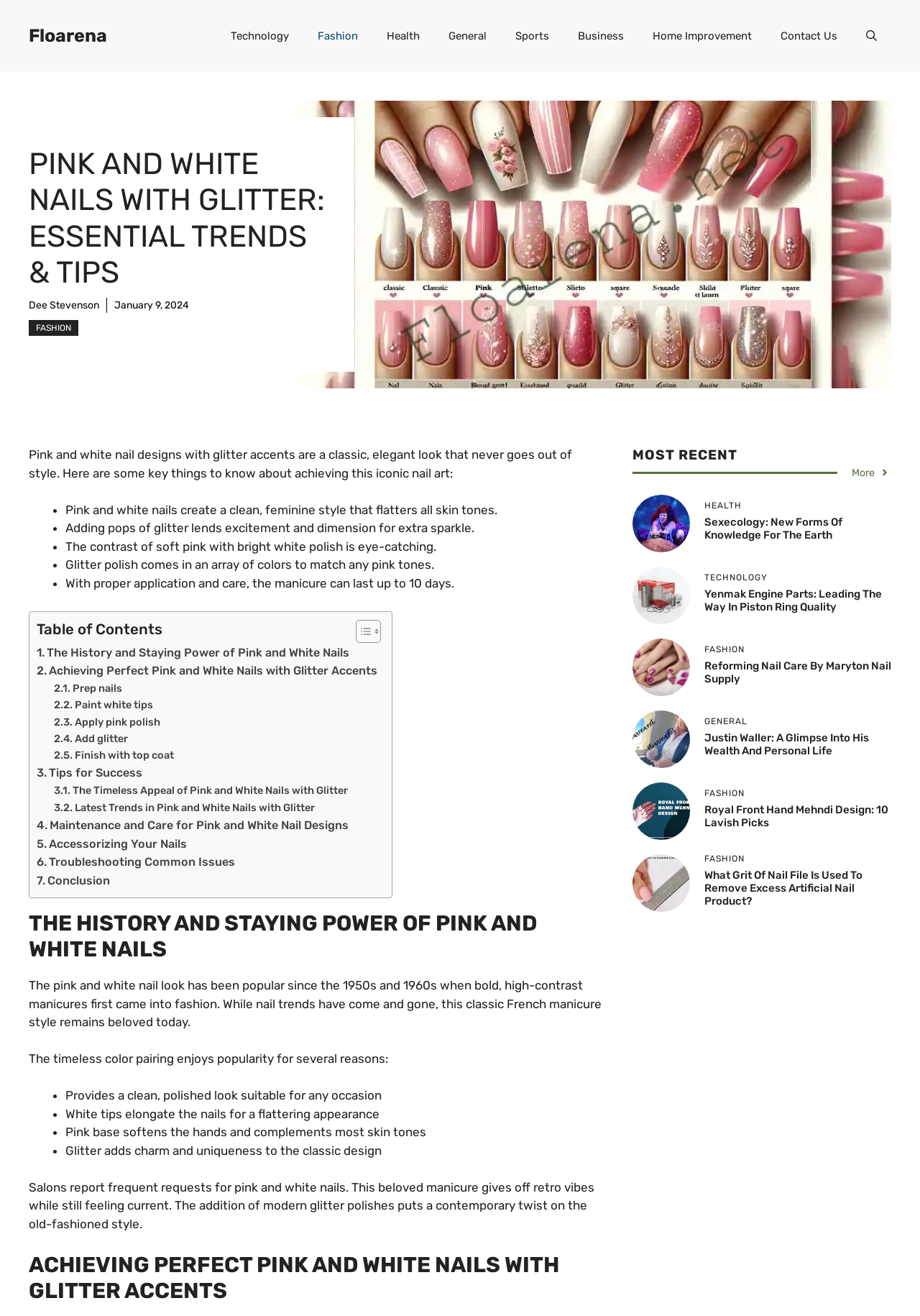Pinpoint the bounding box coordinates of the element that must be clicked to accomplish the following instruction: "Read the article 'The History and Staying Power of Pink and White Nails'". The coordinates should be in the format of four float numbers between 0 and 1, i.e., [left, top, right, bottom].

[0.04, 0.489, 0.38, 0.503]